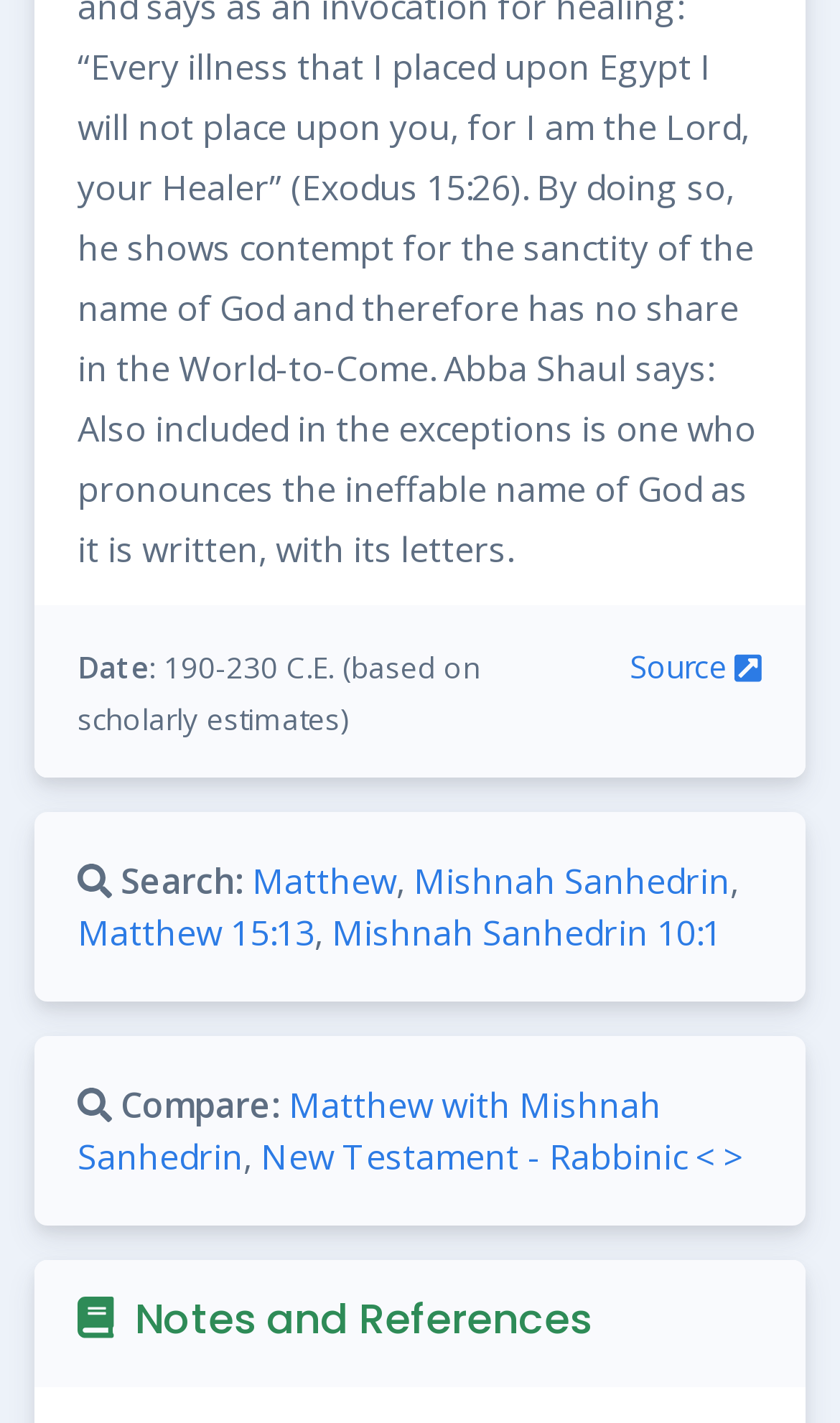Please predict the bounding box coordinates of the element's region where a click is necessary to complete the following instruction: "View source". The coordinates should be represented by four float numbers between 0 and 1, i.e., [left, top, right, bottom].

[0.75, 0.454, 0.908, 0.483]